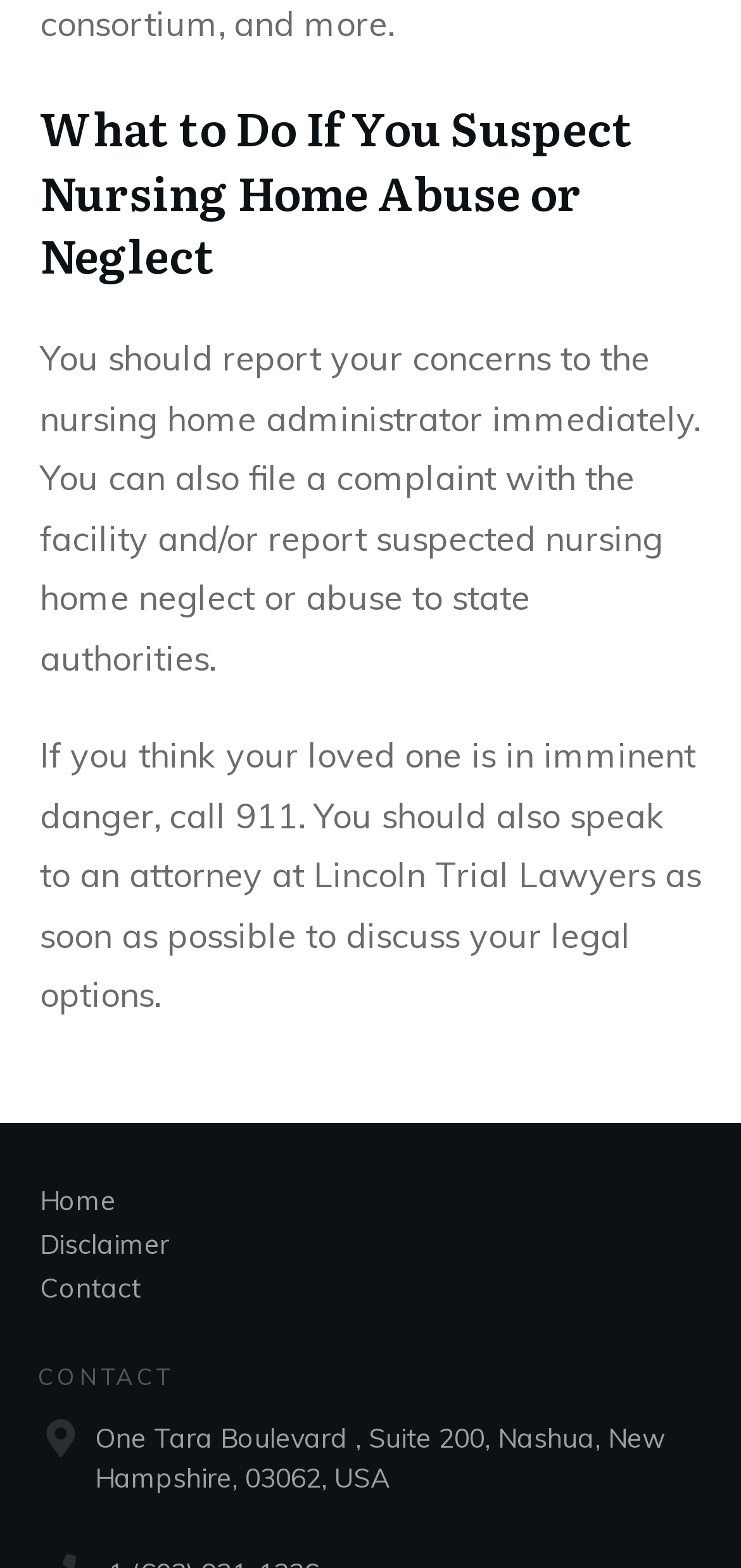Respond with a single word or phrase to the following question: What are the available options to navigate on the webpage?

Home, Disclaimer, Contact